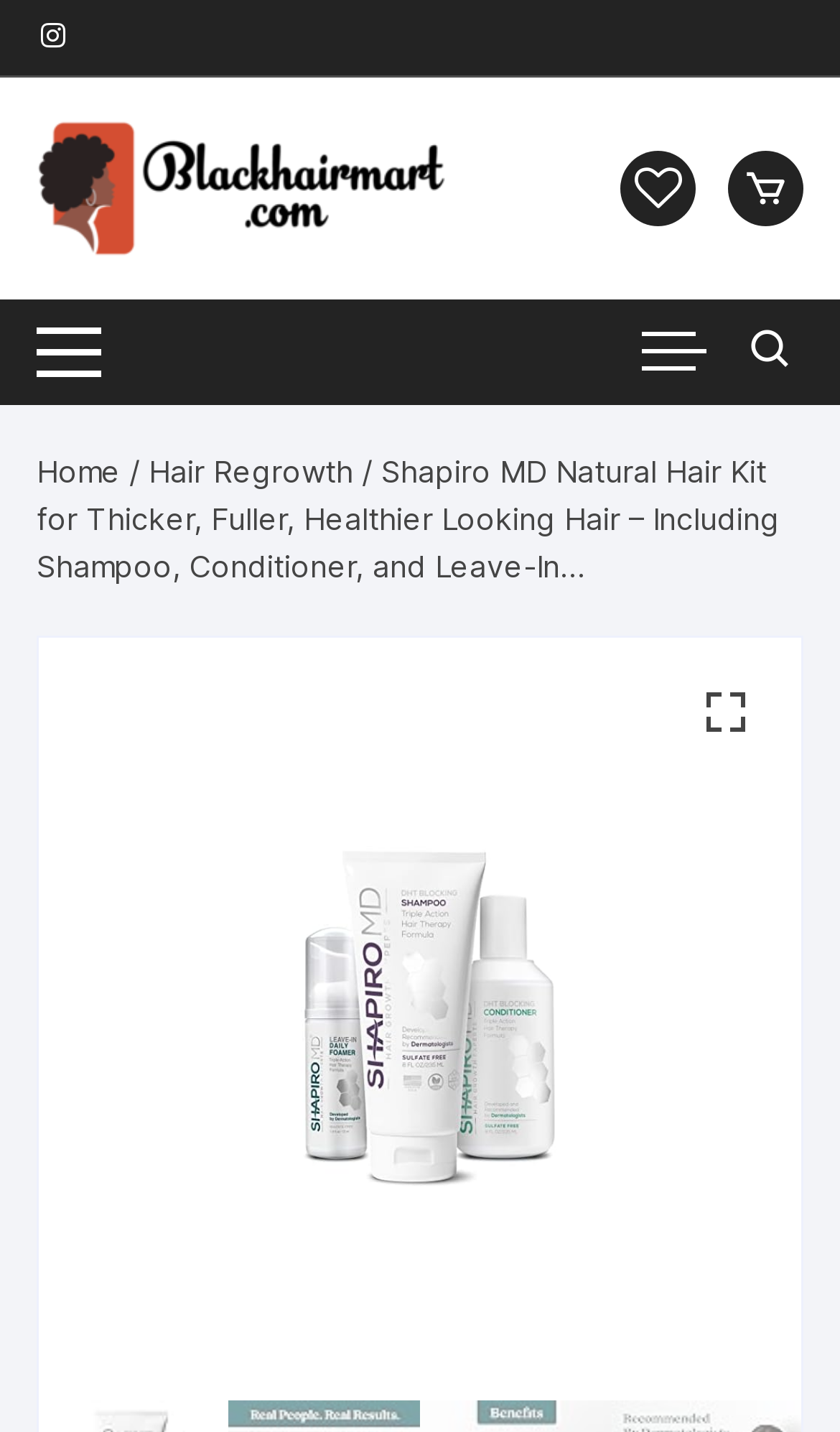How many buttons are there at the top right corner?
Look at the image and provide a short answer using one word or a phrase.

3